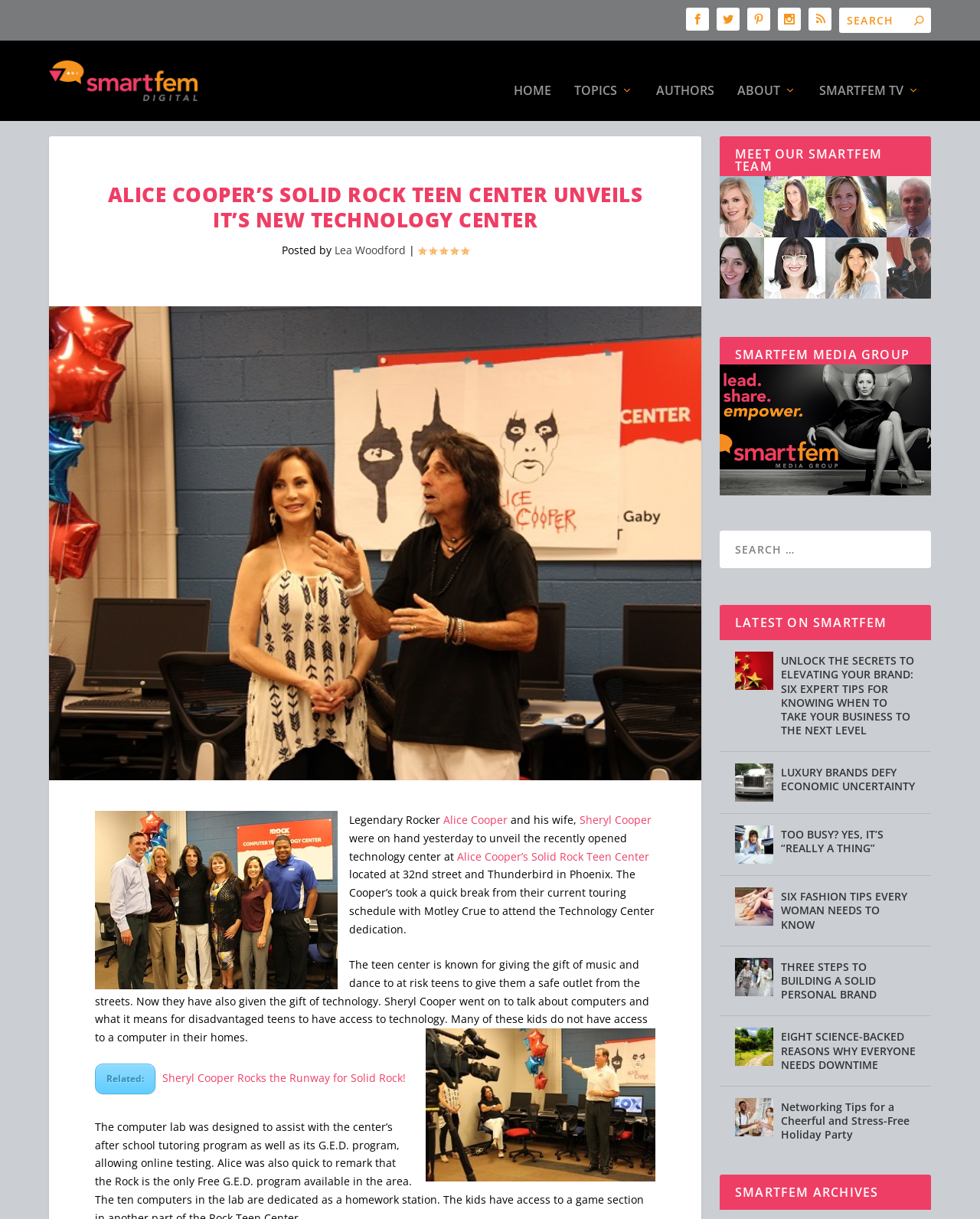Provide your answer in a single word or phrase: 
What is the purpose of the teen center?

Giving the gift of music and dance to at-risk teens